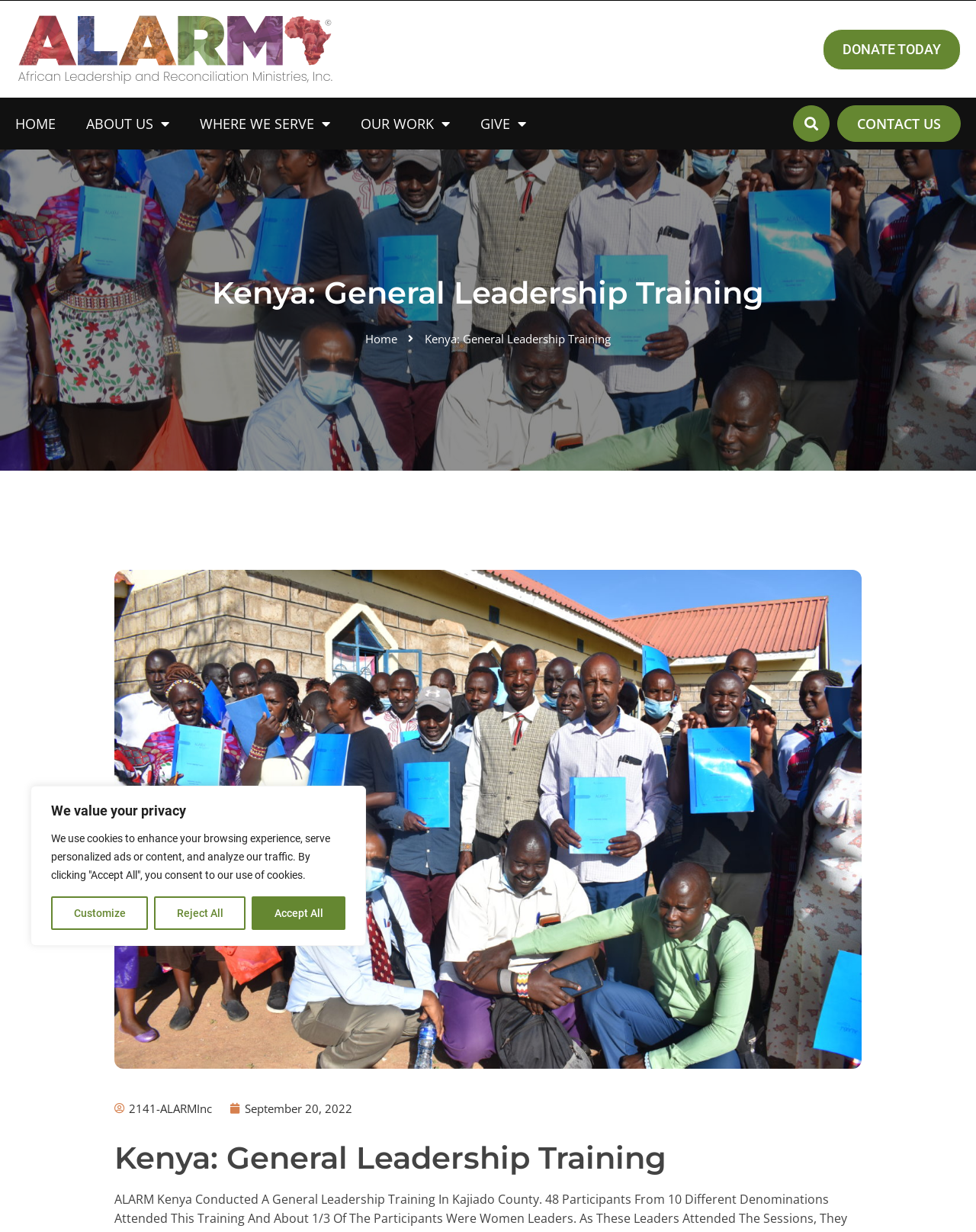Identify and provide the main heading of the webpage.

Kenya: General Leadership Training